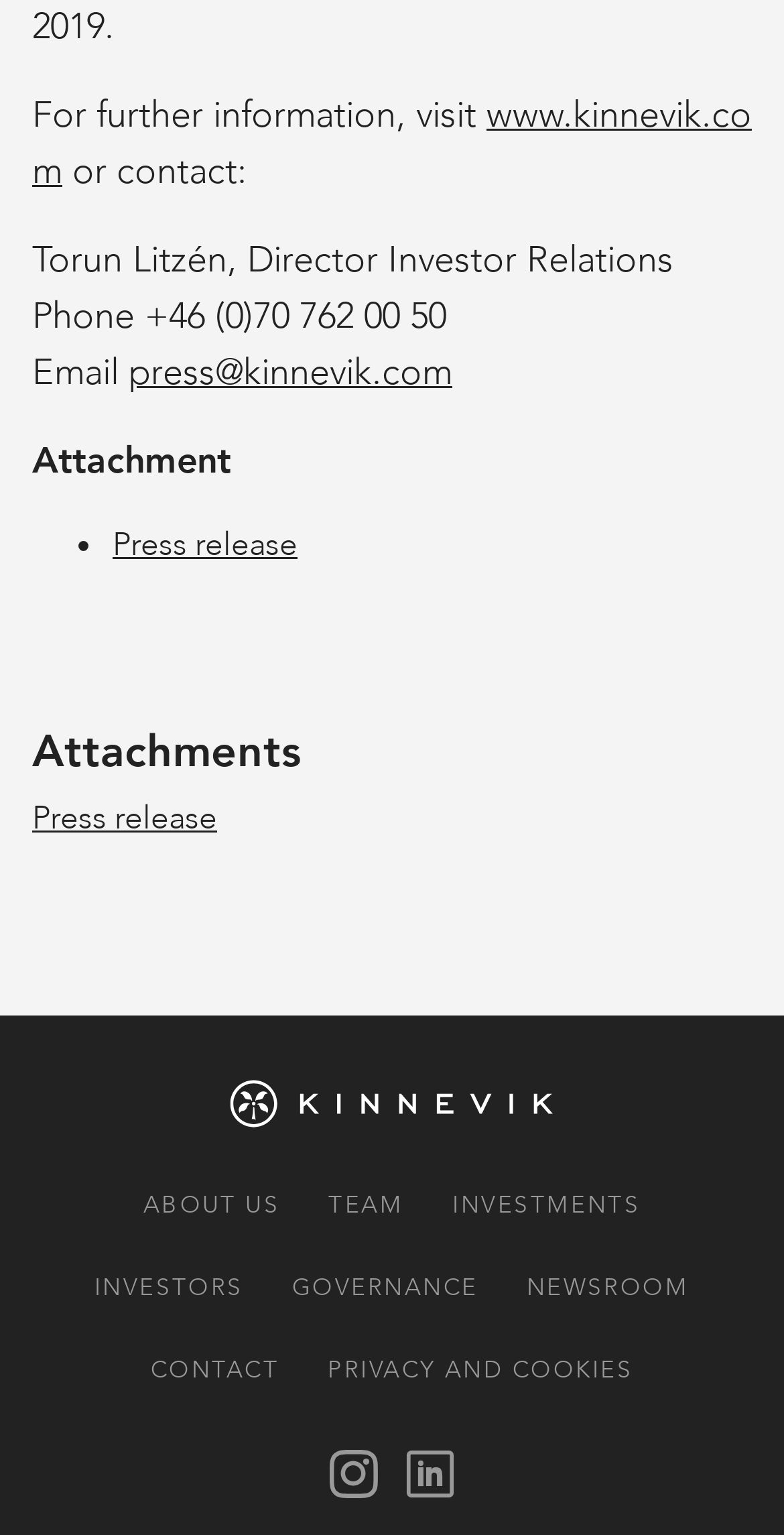Given the element description, predict the bounding box coordinates in the format (top-left x, top-left y, bottom-right x, bottom-right y), using floating point numbers between 0 and 1: Press release

[0.041, 0.519, 0.277, 0.548]